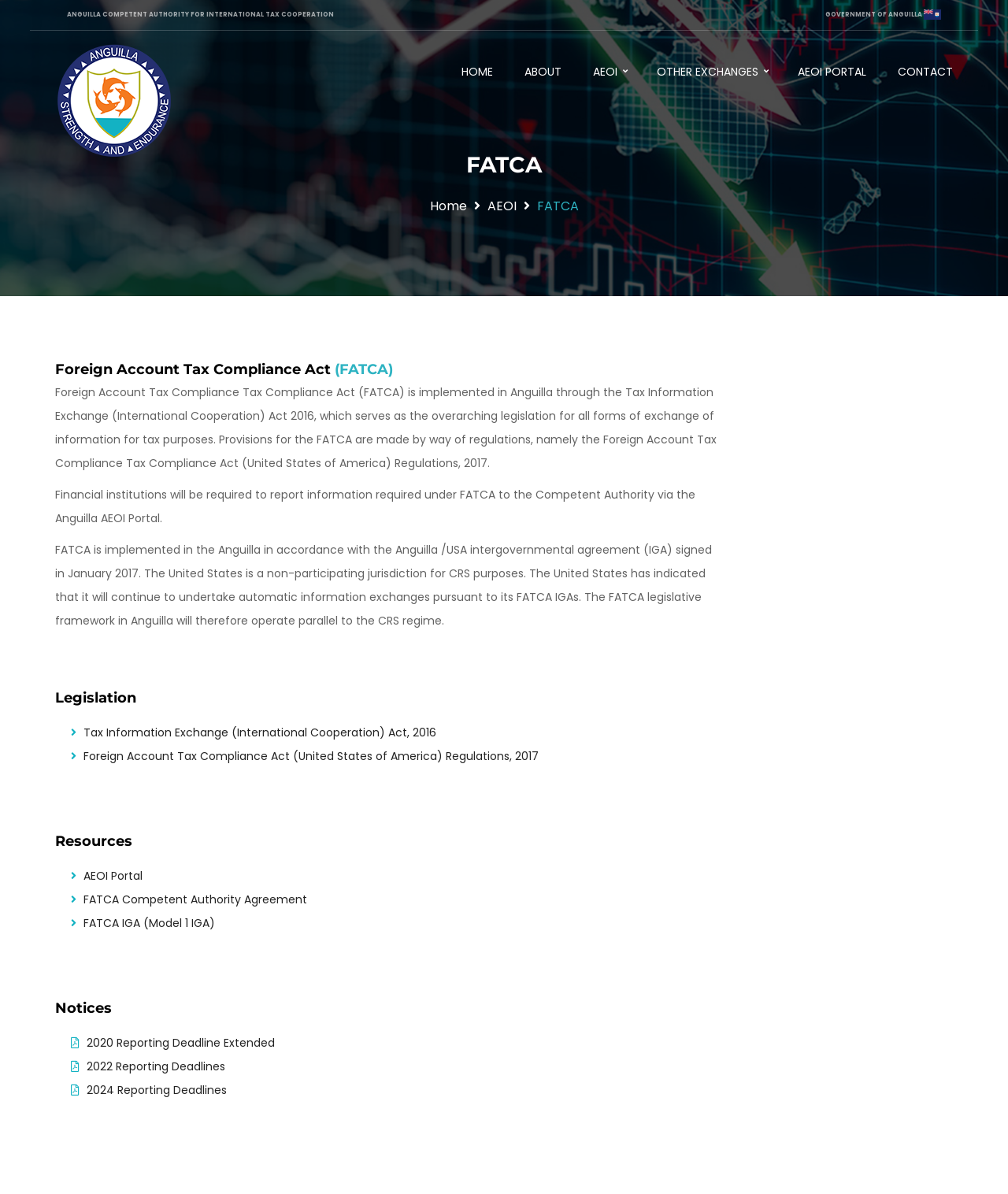Determine the bounding box coordinates of the area to click in order to meet this instruction: "Click the HOME link".

[0.458, 0.053, 0.489, 0.067]